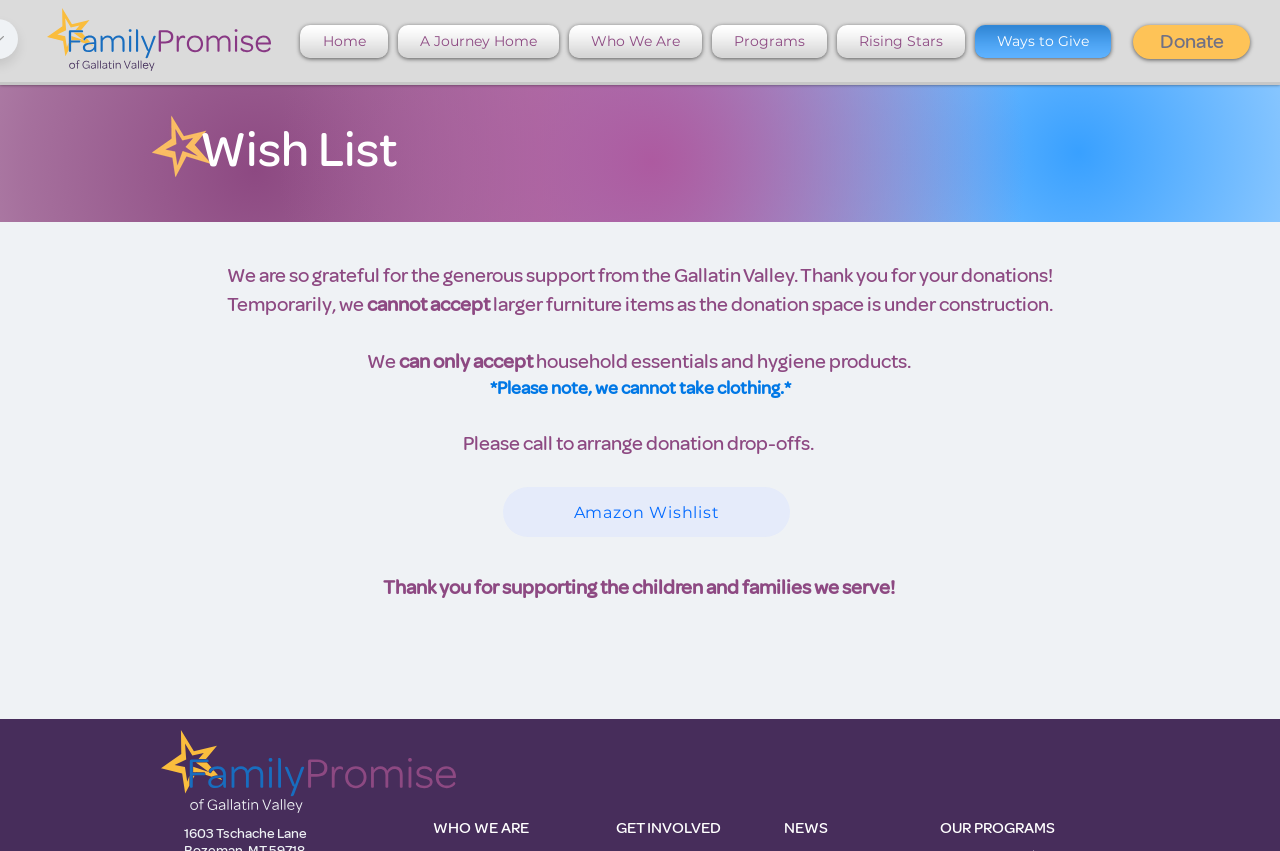What is the name of the organization?
Please elaborate on the answer to the question with detailed information.

The name of the organization can be inferred from the root element's text 'Wish List | GV Family Promise' and the image 'FP-Star_RBG.png' which is likely the organization's logo.